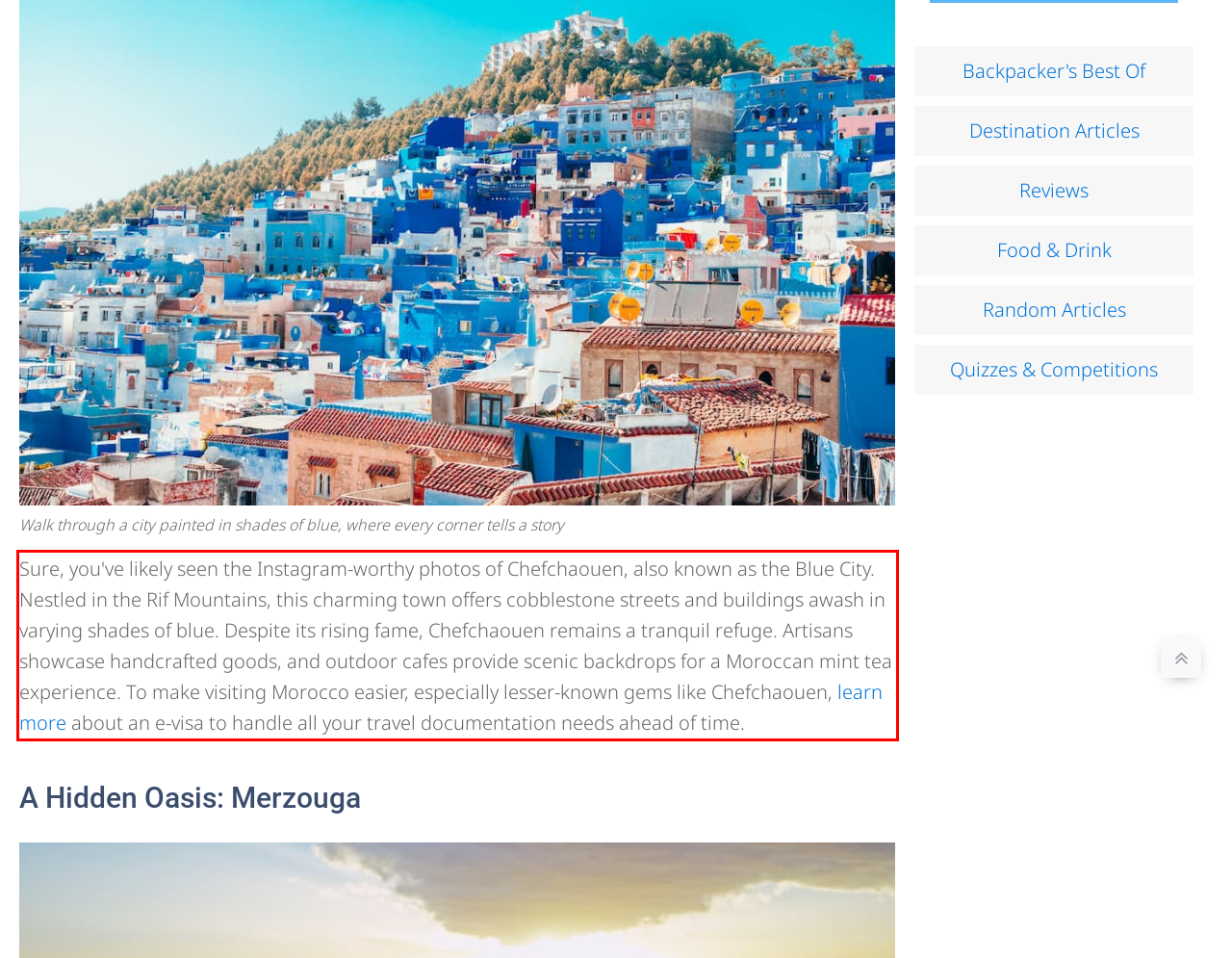Please perform OCR on the text within the red rectangle in the webpage screenshot and return the text content.

Sure, you've likely seen the Instagram-worthy photos of Chefchaouen, also known as the Blue City. Nestled in the Rif Mountains, this charming town offers cobblestone streets and buildings awash in varying shades of blue. Despite its rising fame, Chefchaouen remains a tranquil refuge. Artisans showcase handcrafted goods, and outdoor cafes provide scenic backdrops for a Moroccan mint tea experience. To make visiting Morocco easier, especially lesser-known gems like Chefchaouen, learn more about an e-visa to handle all your travel documentation needs ahead of time.